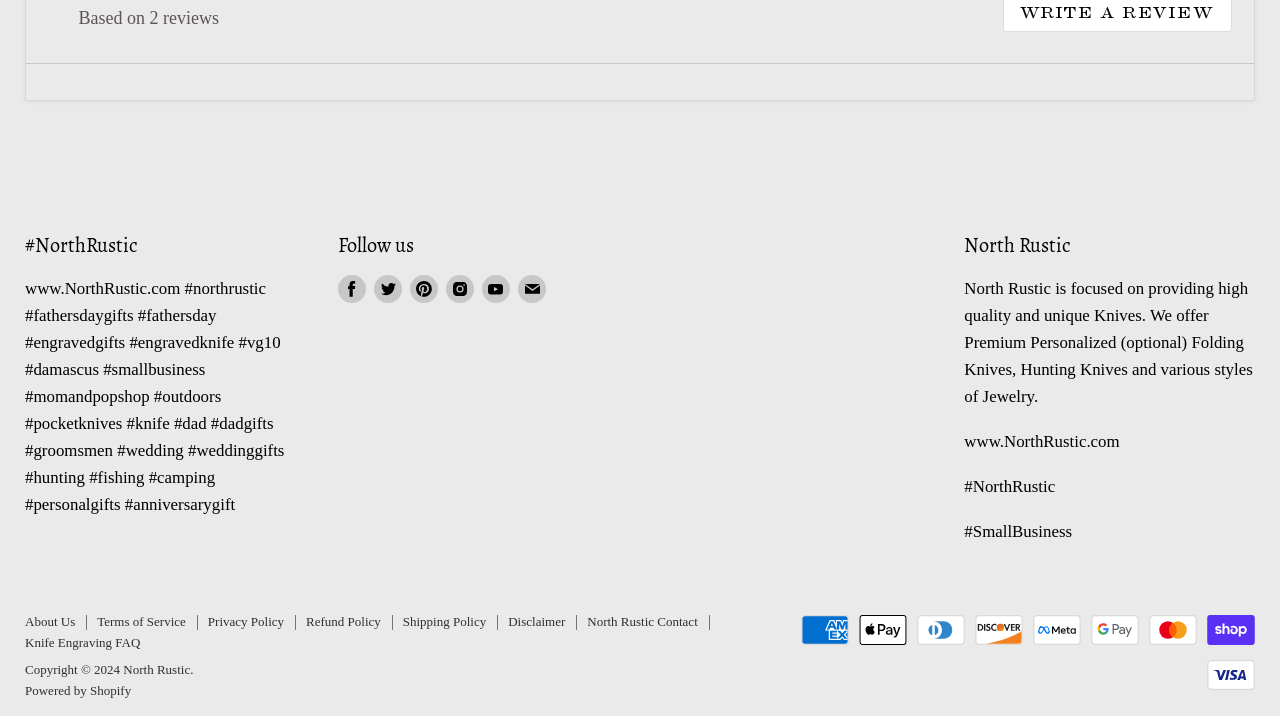Specify the bounding box coordinates of the area to click in order to follow the given instruction: "Contact North Rustic."

[0.459, 0.858, 0.545, 0.879]